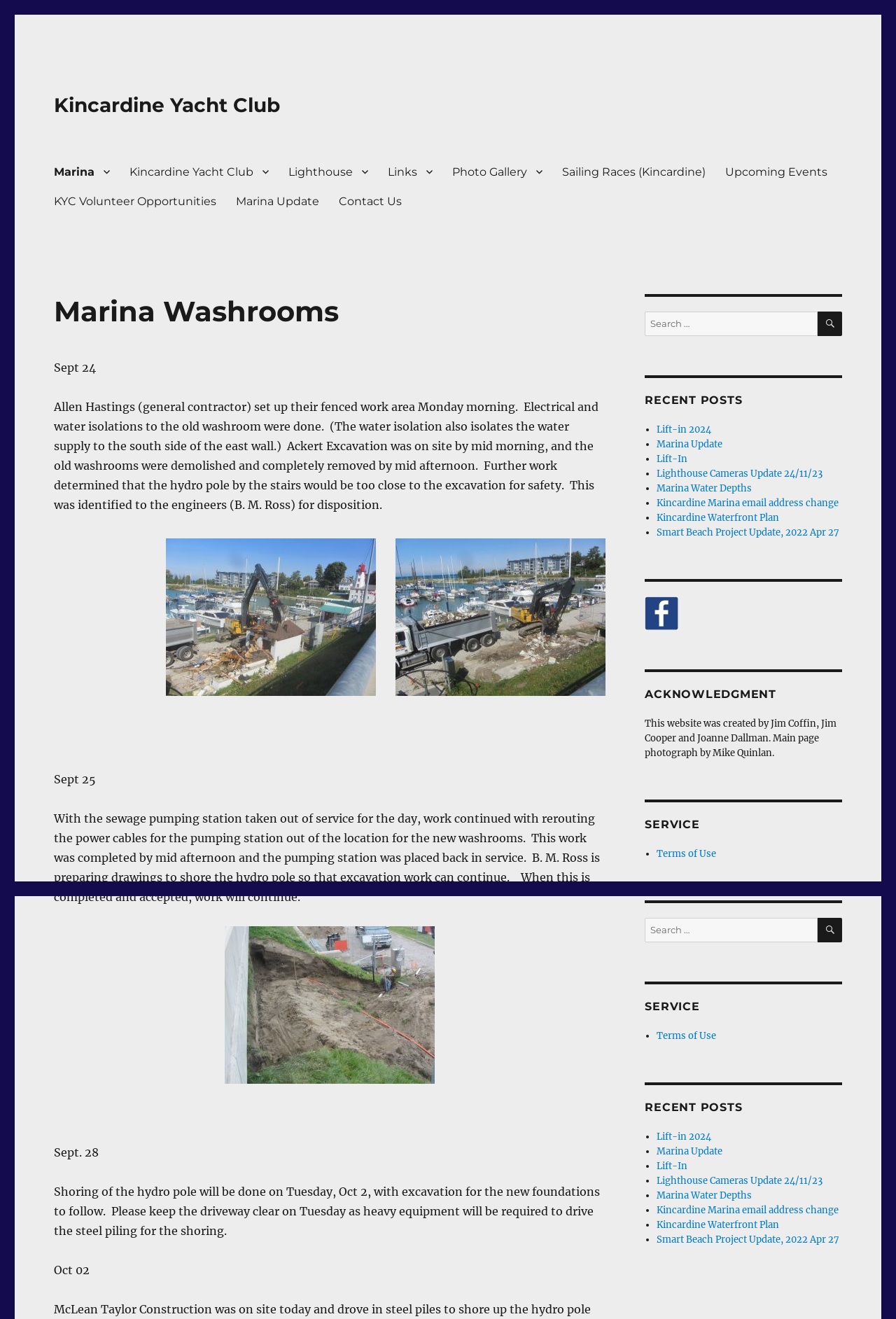Analyze the image and give a detailed response to the question:
What is the topic of the recent post 'Lift-in 2024'?

The topic of the recent post 'Lift-in 2024' can be inferred to be sailing, as it is listed under the 'Recent Posts' section and 'Lift-in' is a term commonly used in sailing.